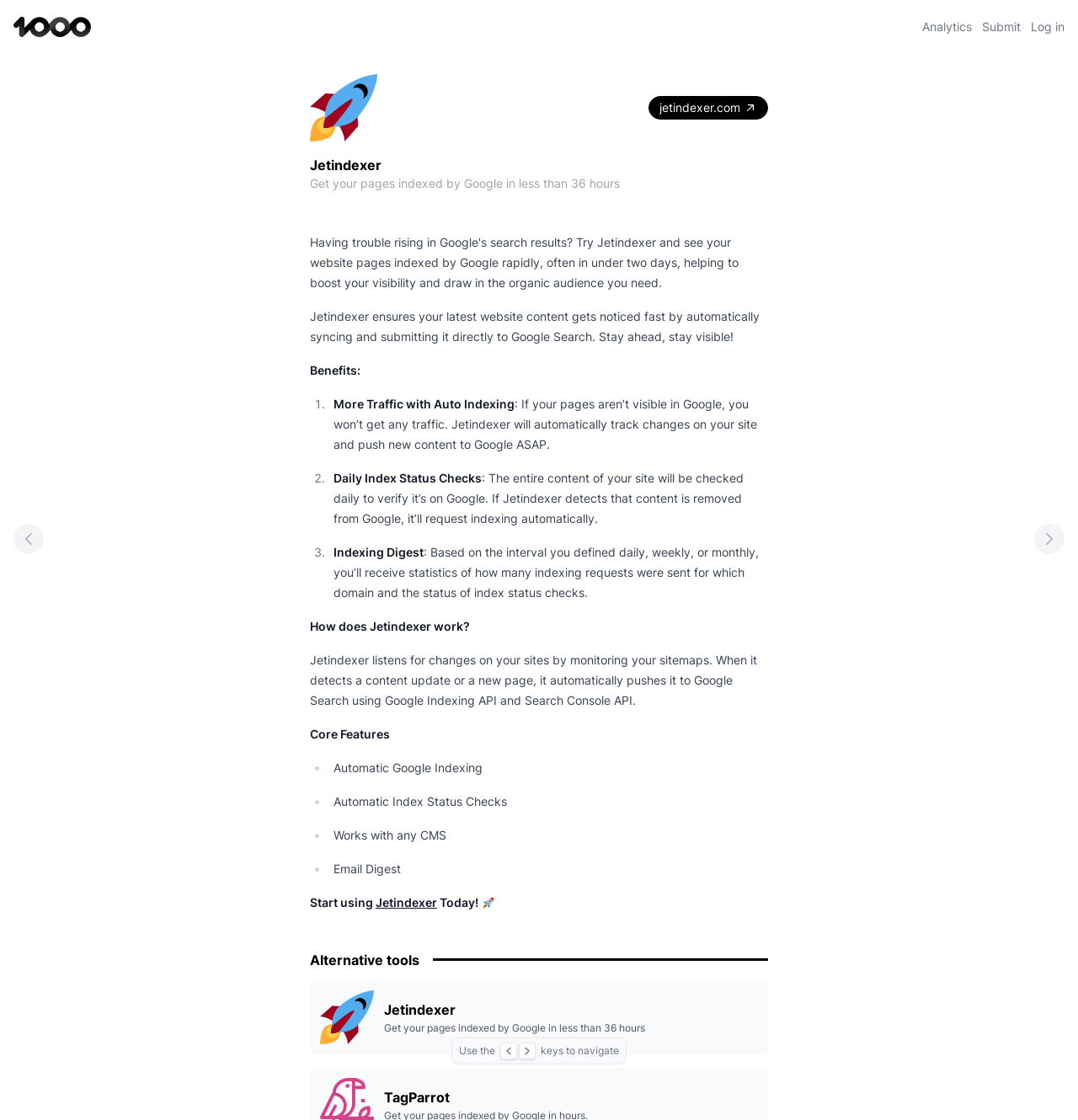Please find the bounding box for the UI element described by: "Octamic II".

None